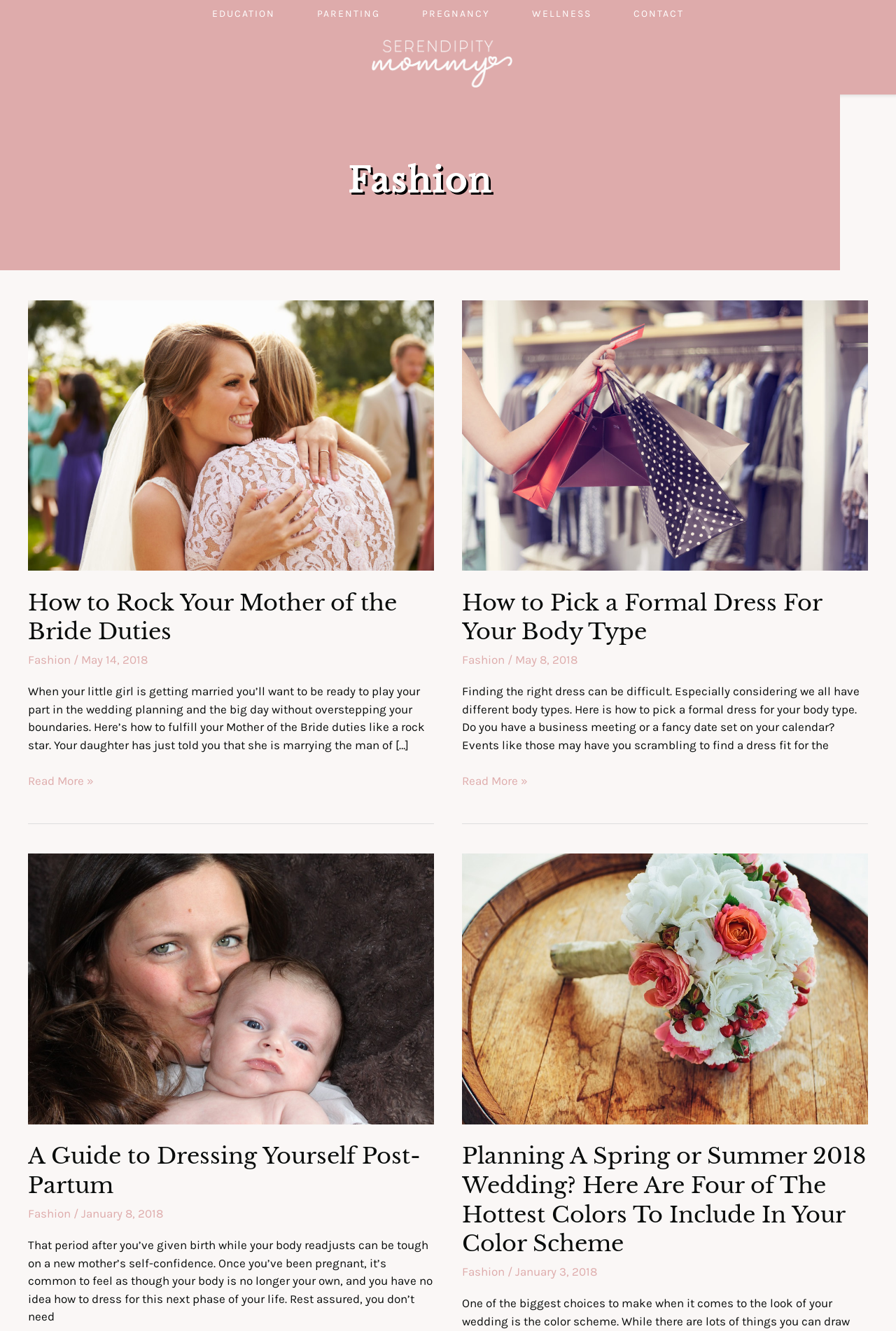How many links are in the navigation?
Based on the image, answer the question with a single word or brief phrase.

5